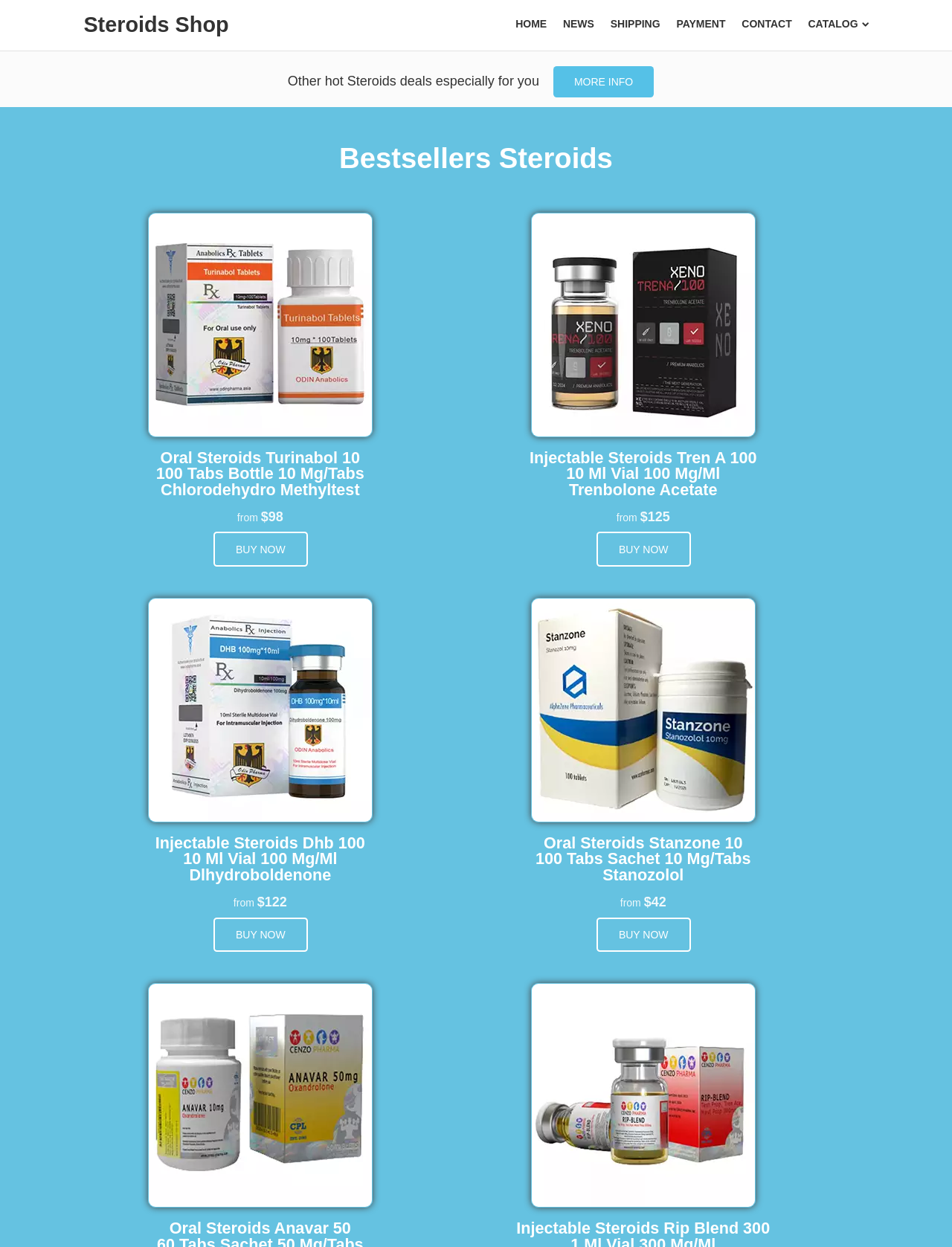Look at the image and answer the question in detail:
What is the name of the steroids shop?

The webpage does not explicitly mention the name of the steroids shop. However, the title of the webpage is 'Purchase Xt Labs Tremboplex US Domestic Steroids', which suggests that Xt Labs Tremboplex might be a product or brand, but not the name of the shop itself.